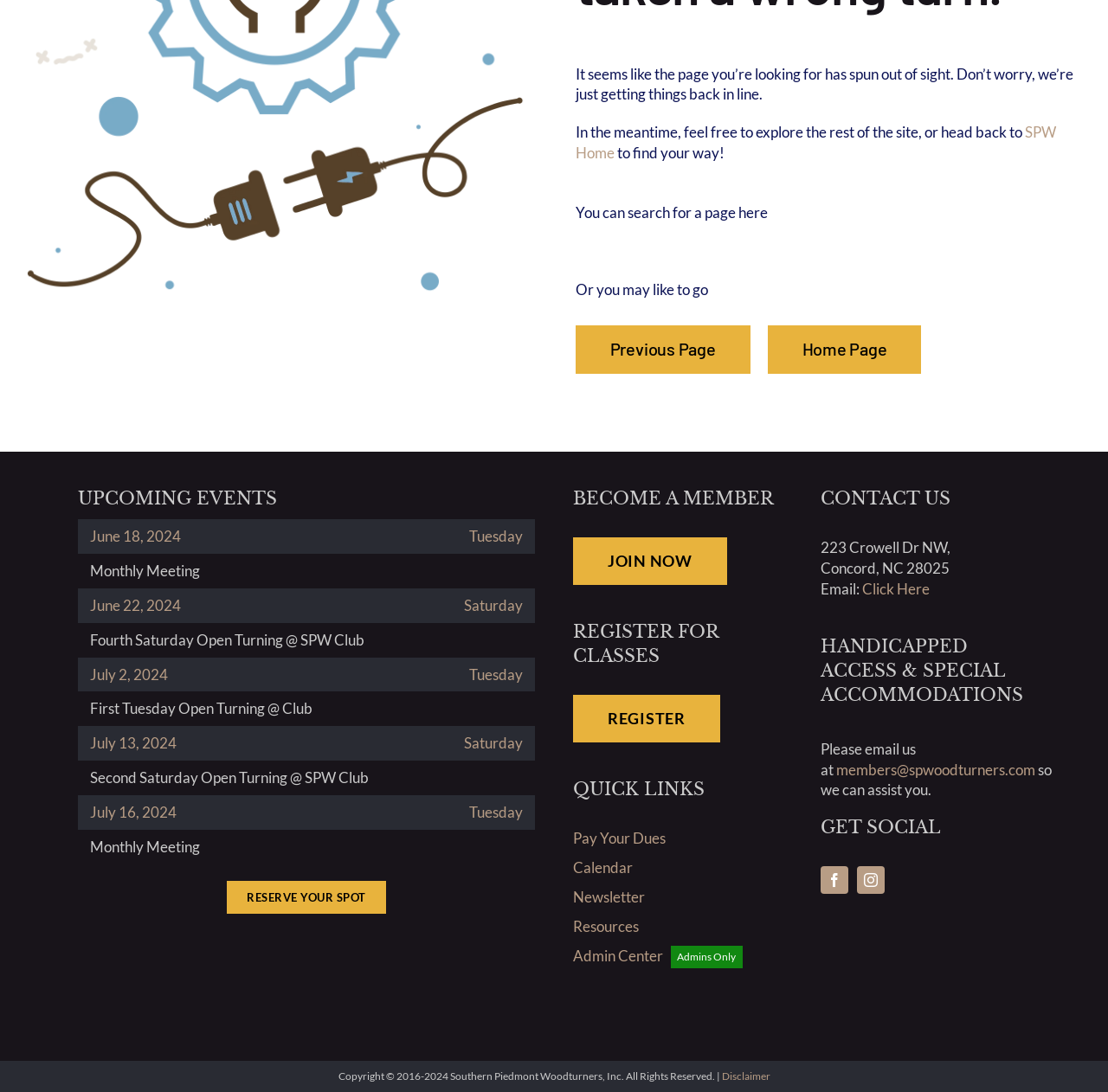Extract the bounding box coordinates for the UI element described by the text: "SPW Home". The coordinates should be in the form of [left, top, right, bottom] with values between 0 and 1.

[0.519, 0.113, 0.953, 0.148]